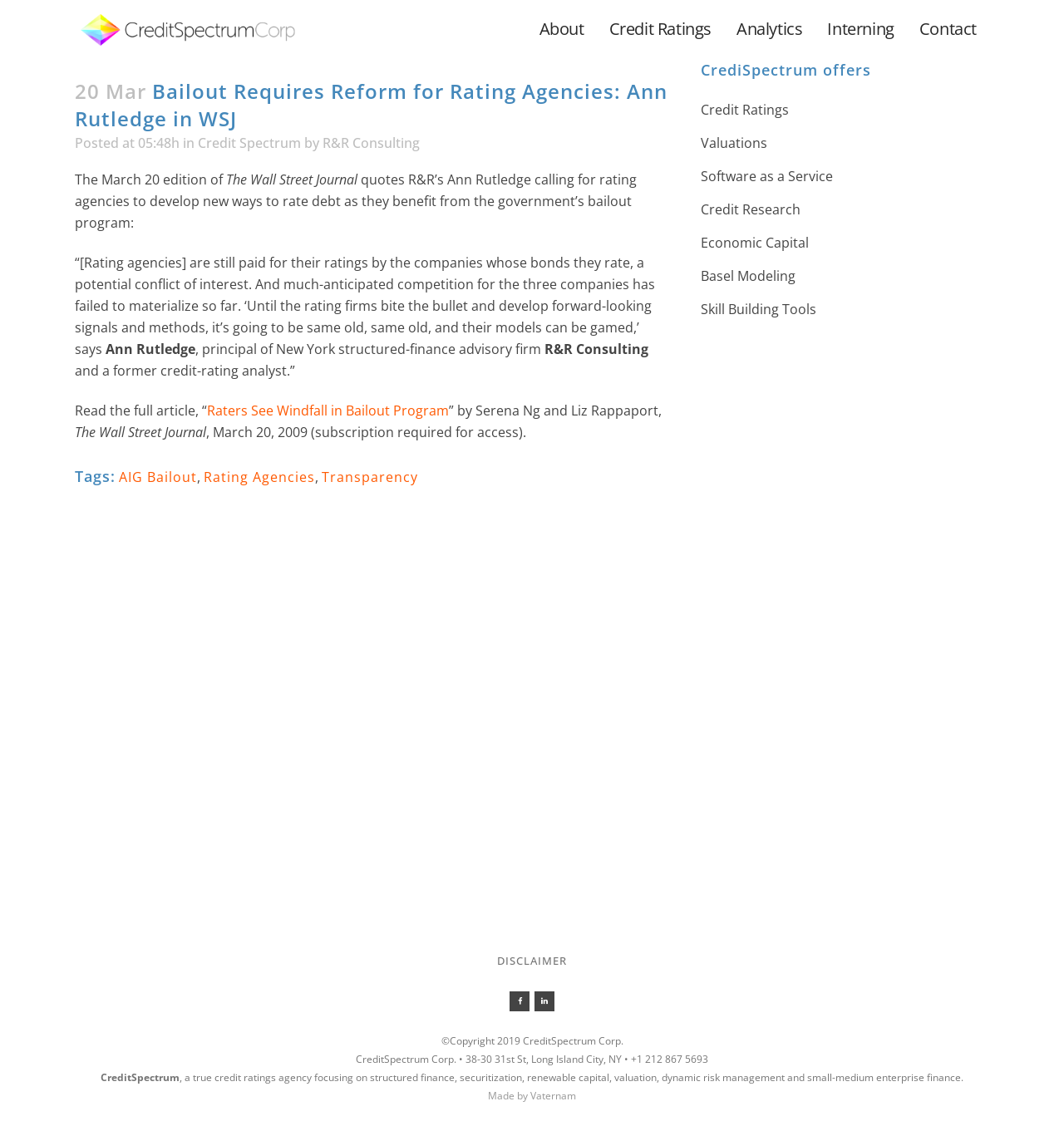Provide a comprehensive description of the webpage.

This webpage is about R&R Consulting, a credit ratings, analysis, and consultancy firm. At the top left corner, there are five identical logo images. Below the logos, there is a navigation menu with links to "About", "Credit Ratings", "Analytics", "Interning", and "Contact". 

The main content of the webpage is an article titled "Bailout Requires Reform for Rating Agencies: Ann Rutledge in WSJ". The article is divided into several sections. The first section mentions that Ann Rutledge, principal of R&R Consulting, was quoted in The Wall Street Journal, calling for rating agencies to develop new ways to rate debt as they benefit from the government's bailout program. 

Below this section, there is a quote from Ann Rutledge, where she expresses her concerns about the current rating system and suggests that rating firms need to develop forward-looking signals and methods. 

The article also provides a link to the full article, "Raters See Windfall in Bailout Program", by Serena Ng and Liz Rappaport, published in The Wall Street Journal on March 20, 2009. 

On the right side of the webpage, there is a complementary section that lists the services offered by CreditSpectrum, including credit ratings, valuations, software as a service, credit research, economic capital, Basel modeling, and skill-building tools. 

At the bottom of the webpage, there are several links and texts, including a disclaimer, social media links, copyright information, and contact details for CreditSpectrum Corp.